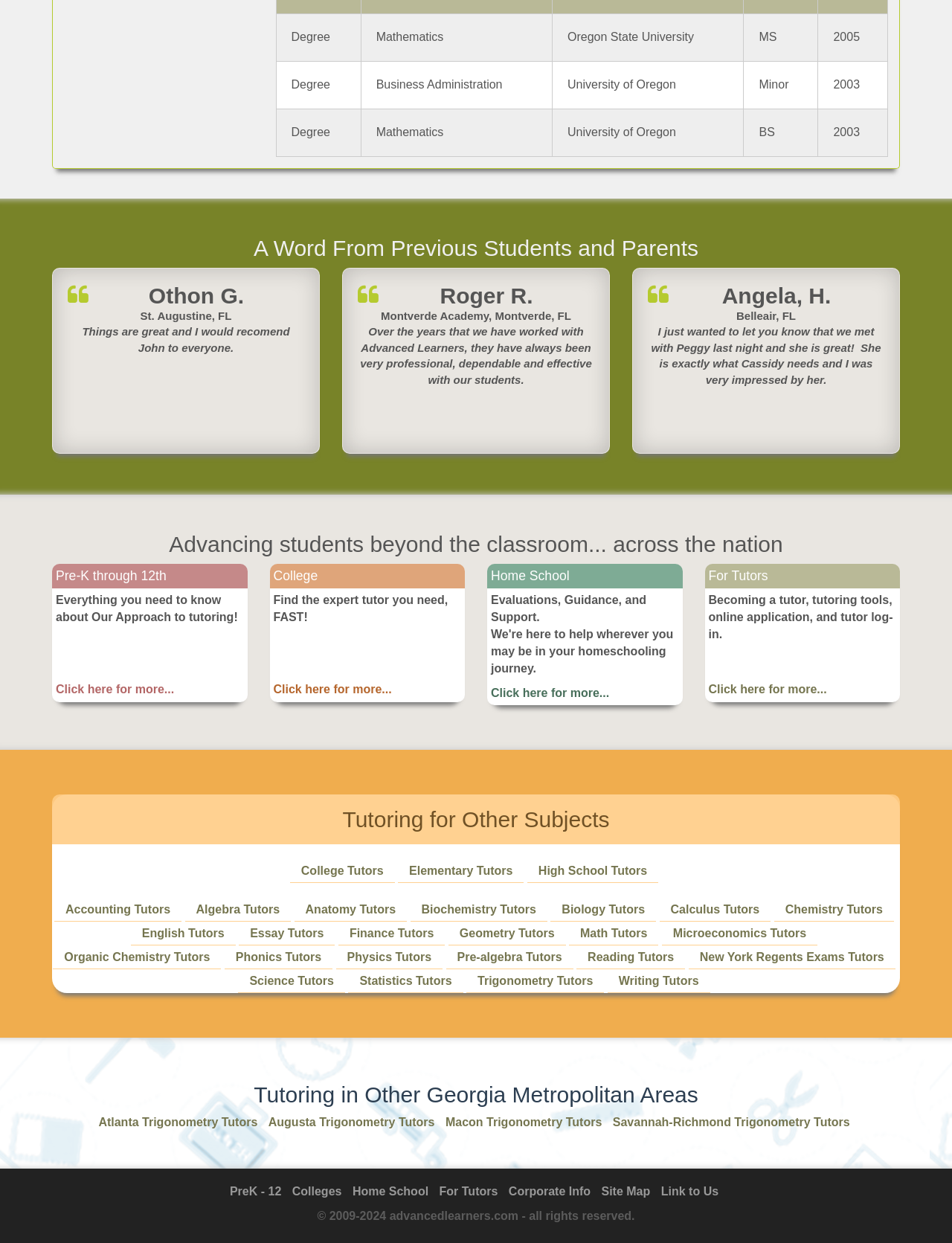Determine the bounding box coordinates of the UI element described by: "New York Regents Exams Tutors".

[0.735, 0.765, 0.929, 0.775]